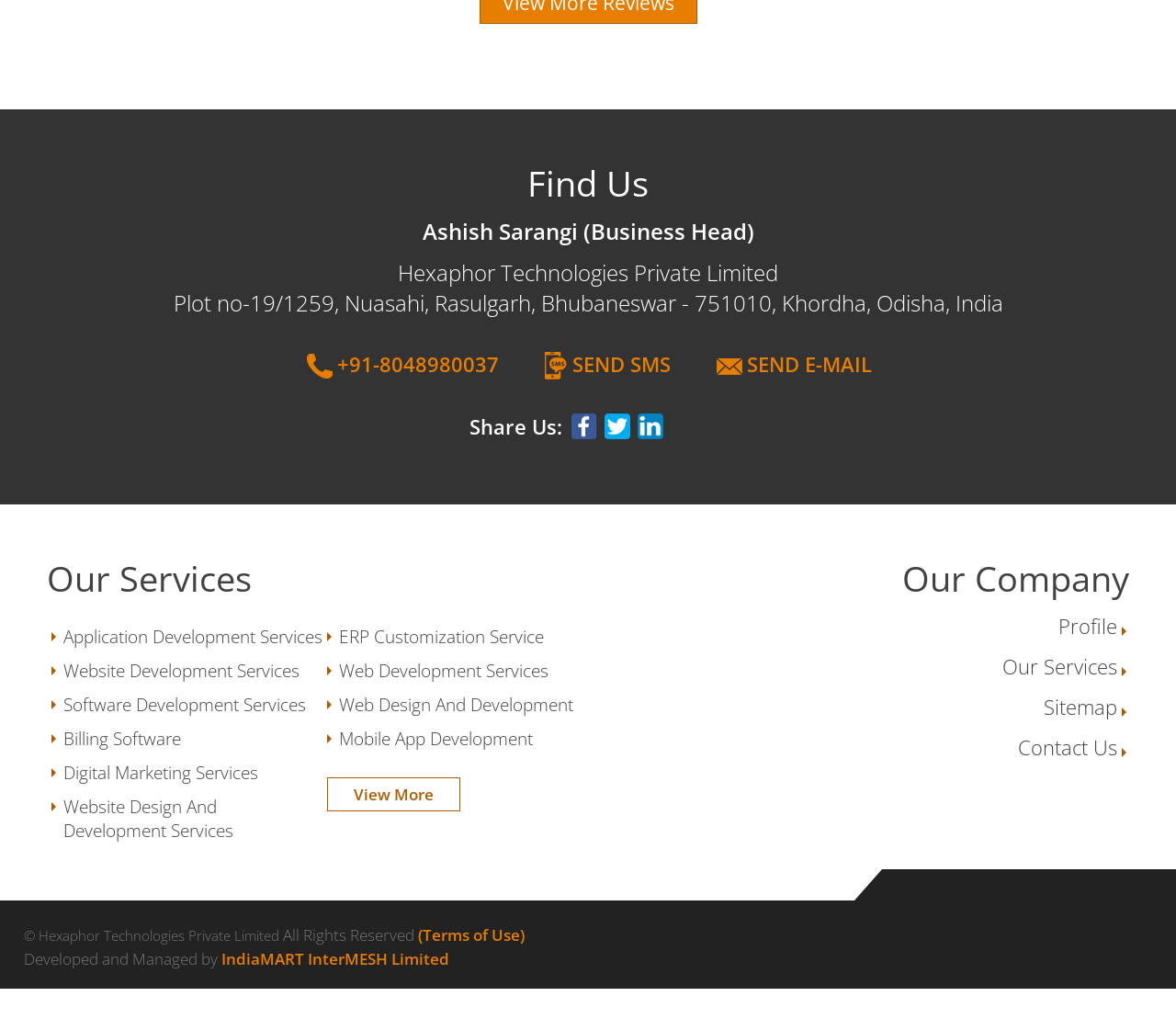Using a single word or phrase, answer the following question: 
What is the copyright year?

Not specified